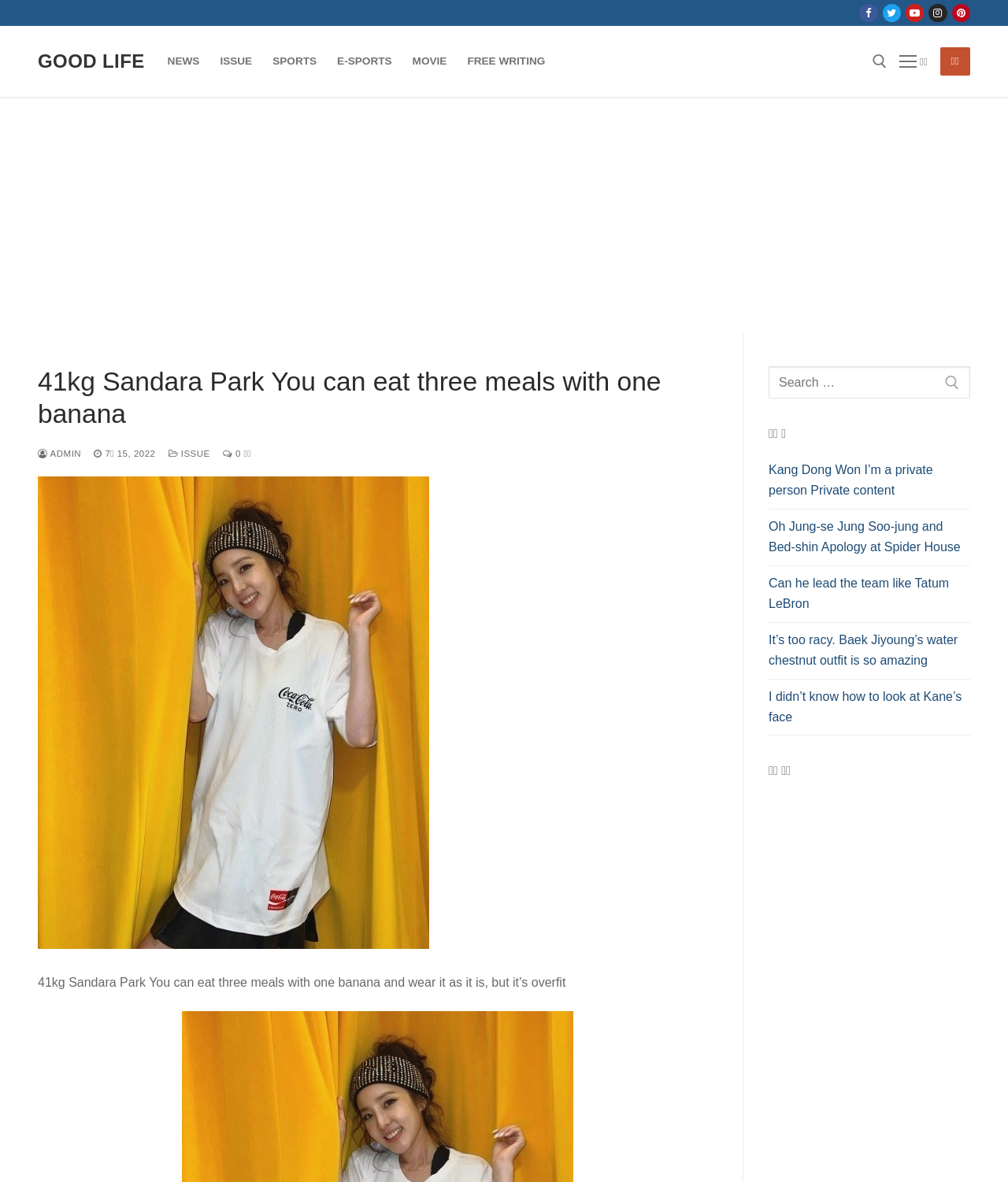What is the topic of the latest comment section? From the image, respond with a single word or brief phrase.

Latest comments